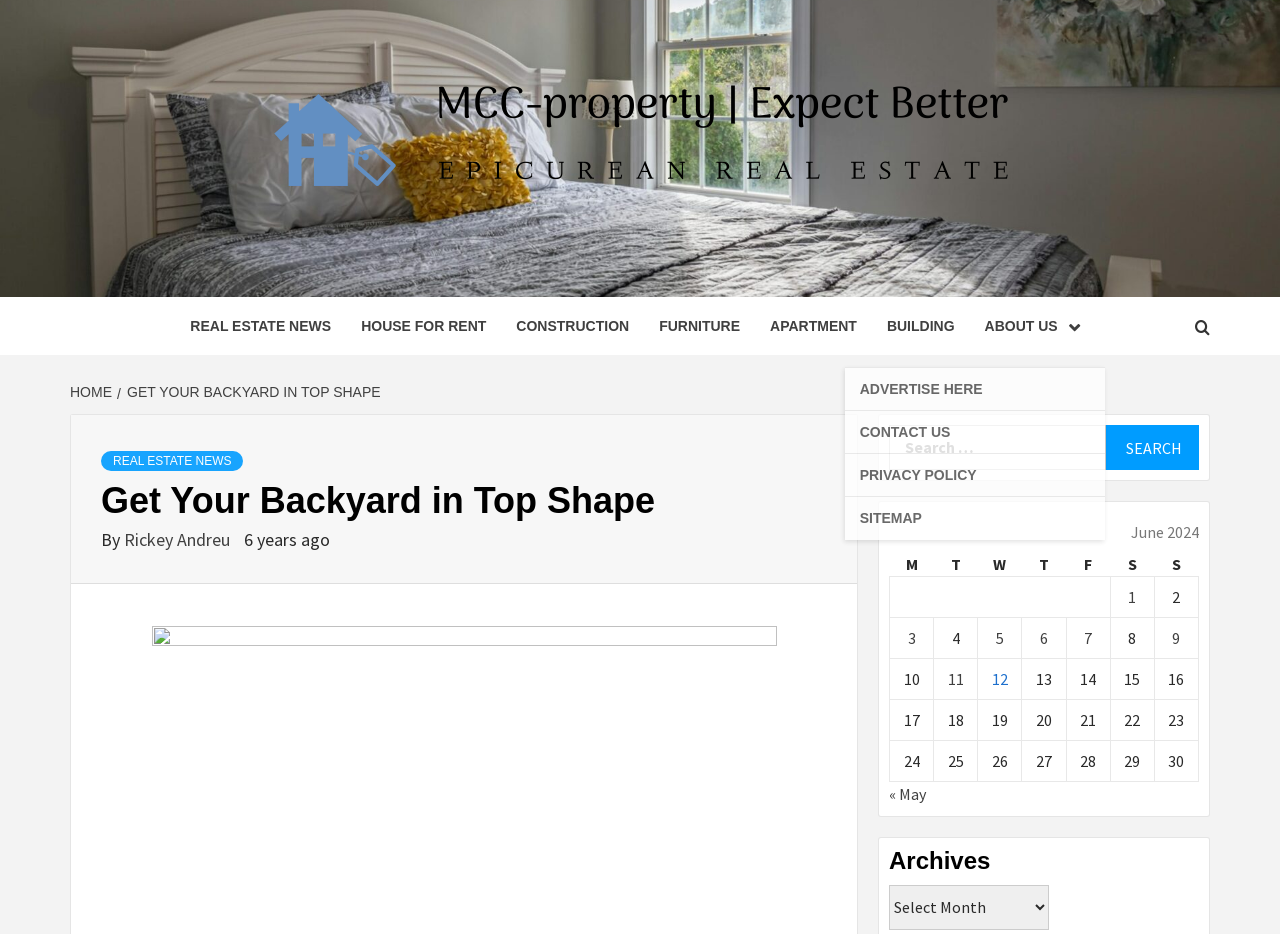Analyze the image and provide a detailed answer to the question: What is the date range of the posts in the table?

I found the answer by looking at the table element located at [0.695, 0.548, 0.937, 0.837] and the caption element 'June 2024' located at [0.695, 0.548, 0.937, 0.591], suggesting it is the date range of the posts in the table.